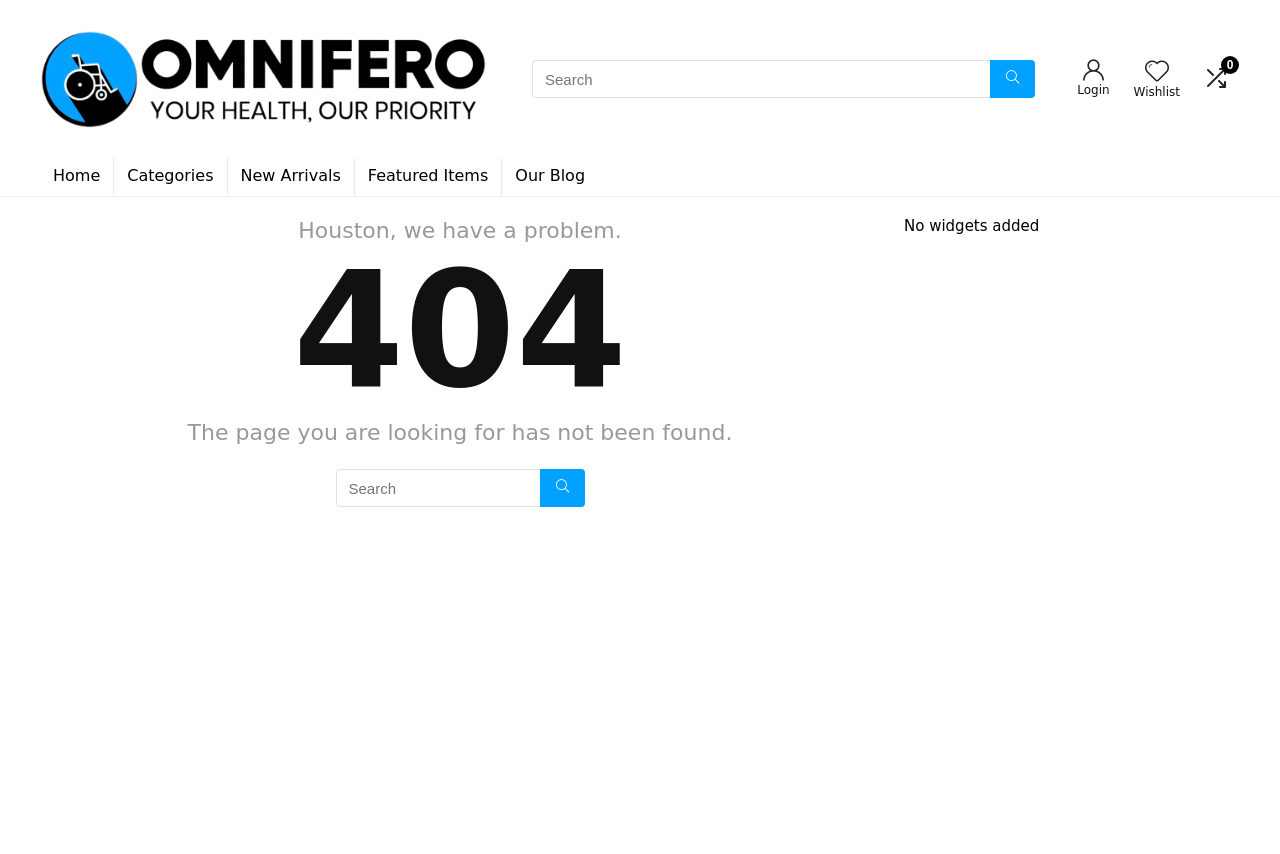Based on the element description, predict the bounding box coordinates (top-left x, top-left y, bottom-right x, bottom-right y) for the UI element in the screenshot: parent_node: Wishlist aria-label="Wishlist"

[0.894, 0.069, 0.913, 0.101]